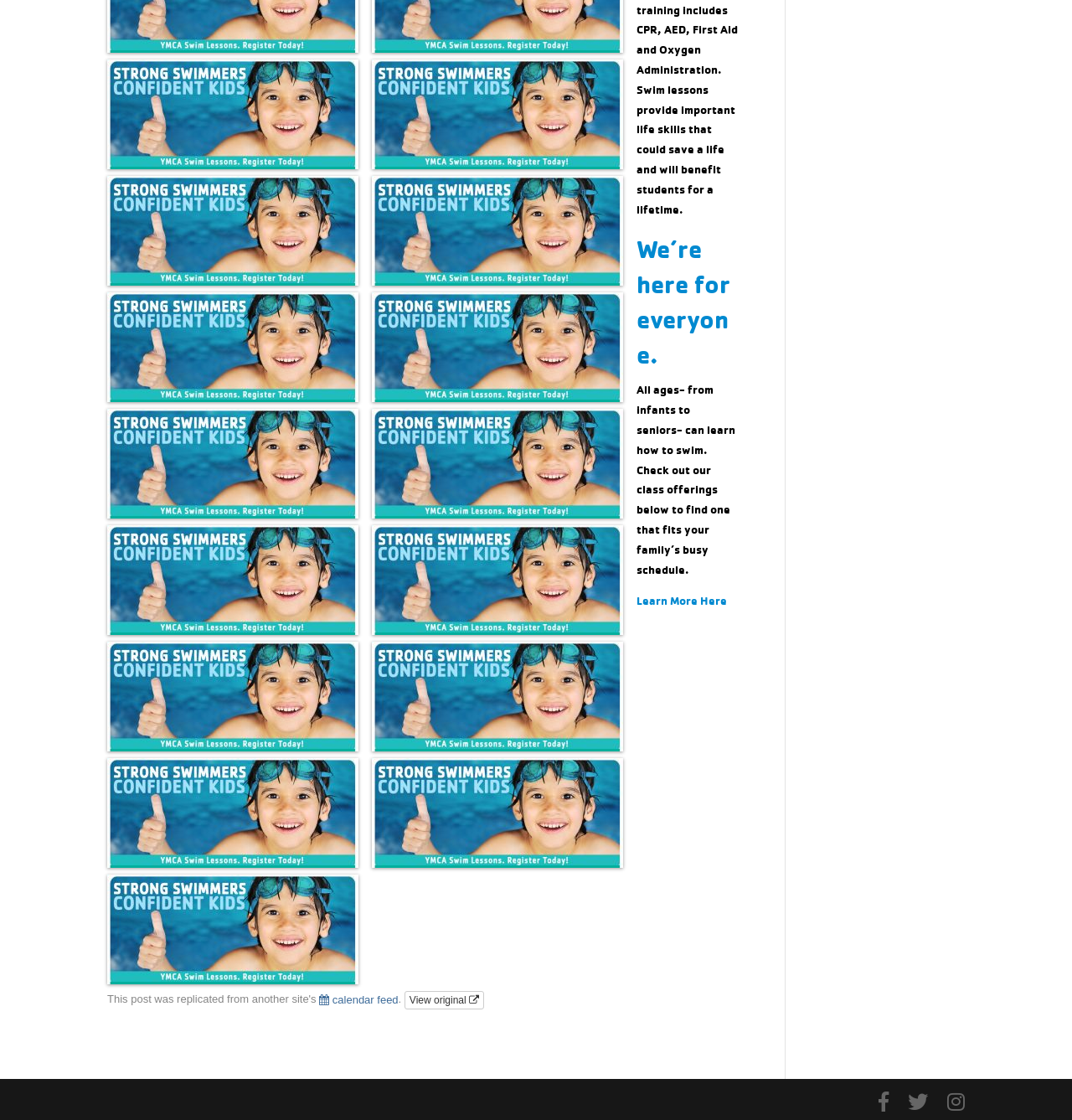Locate and provide the bounding box coordinates for the HTML element that matches this description: "Learn More Here".

[0.594, 0.53, 0.678, 0.543]